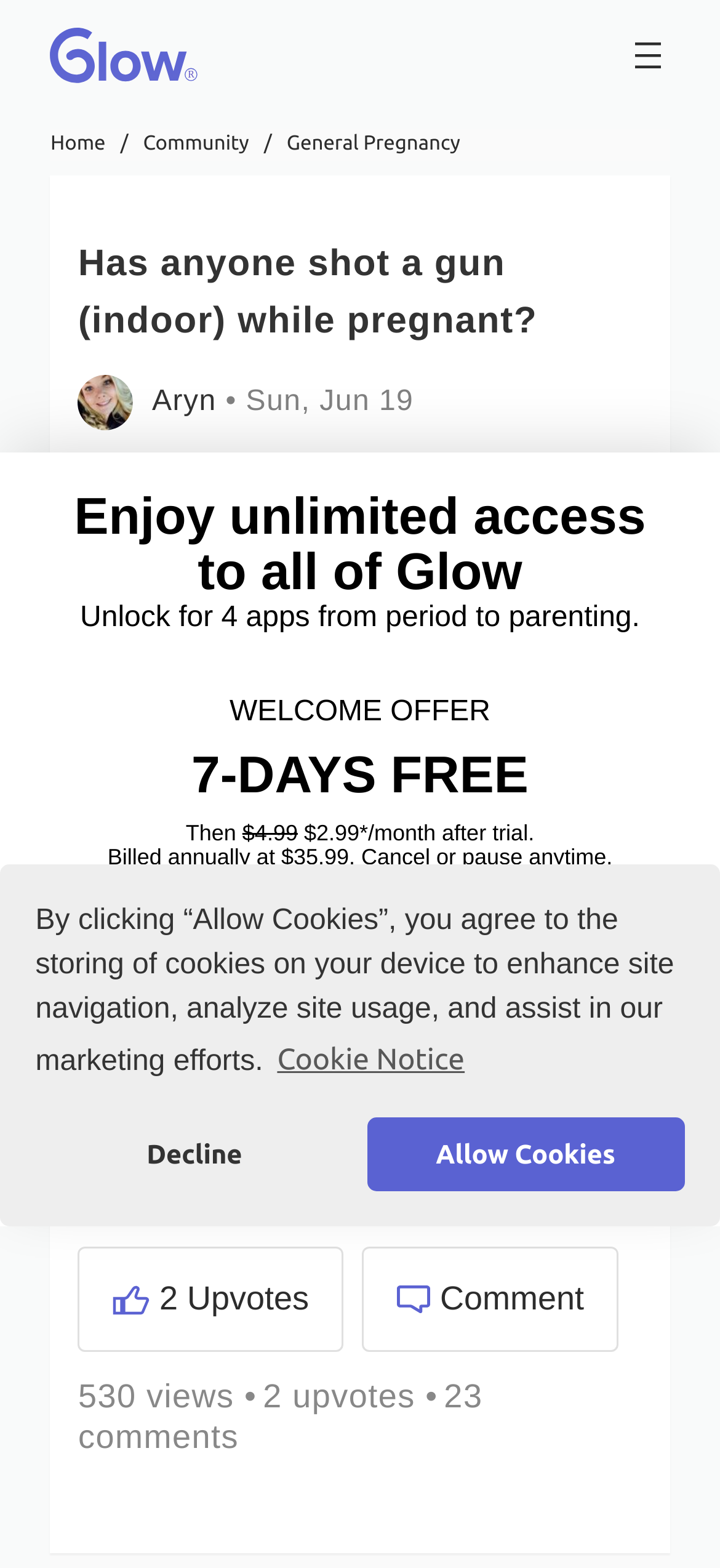Please identify the coordinates of the bounding box that should be clicked to fulfill this instruction: "Click the 'Home' link".

[0.07, 0.084, 0.147, 0.098]